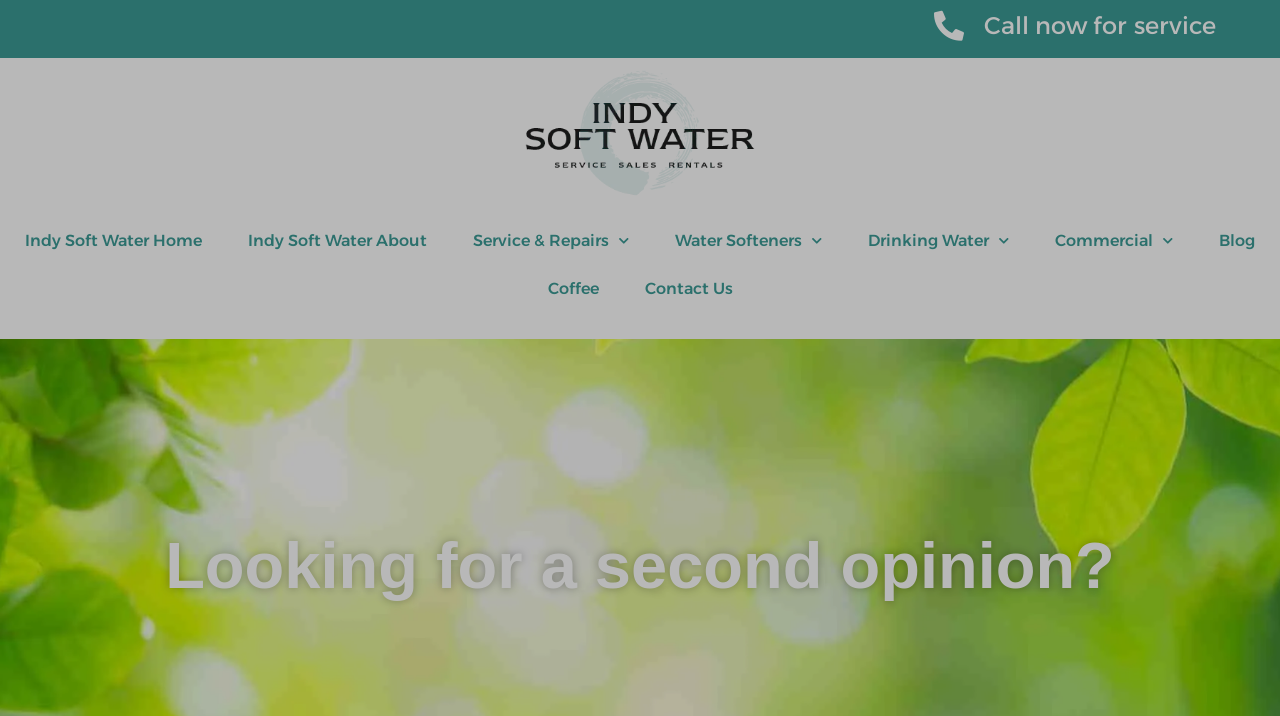Summarize the webpage in an elaborate manner.

The webpage is about Indy Soft Water, a professional drinking water system service provider. At the top, there is a heading that reads "Call now for service repairs installation 5-star service". Below this heading, there is a prominent link on the left side of the page. 

On the top navigation bar, there are several links, including "Indy Soft Water Home", "Indy Soft Water About", and a dropdown menu with options "Service & Repairs", "Water Softeners", "Drinking Water", and "Commercial". The navigation bar spans across the top of the page, with the links and dropdown menus aligned horizontally.

On the right side of the page, there are two links, "Coffee" and "Contact Us", positioned vertically. The "Contact Us" link has a sub-link "Call Today ➞" at the bottom of the page.

The overall structure of the webpage is organized, with clear headings and concise text, making it easy to navigate and find relevant information about Indy Soft Water's services.